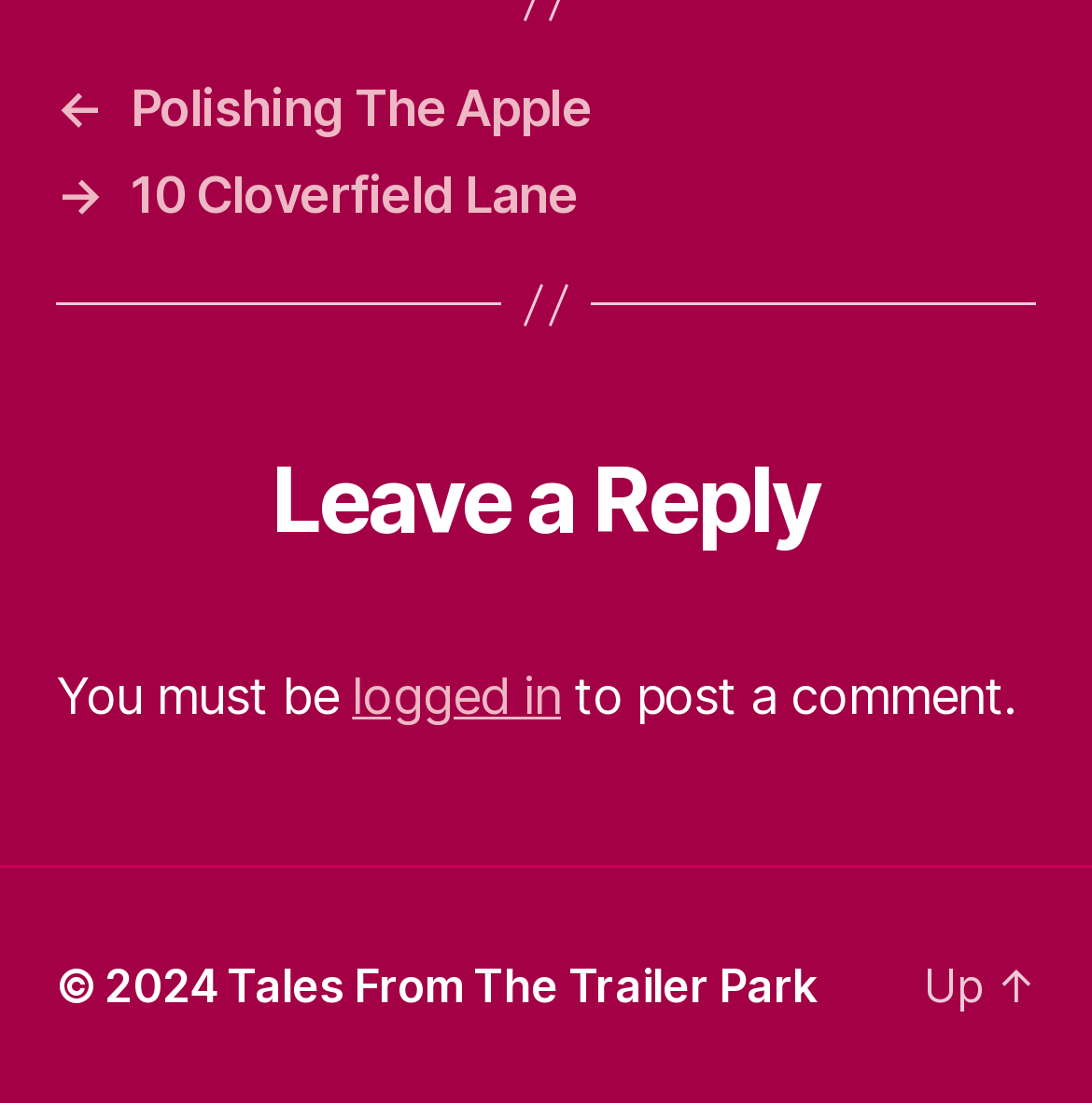Use a single word or phrase to answer the question: 
What is the last element on the webpage?

Up